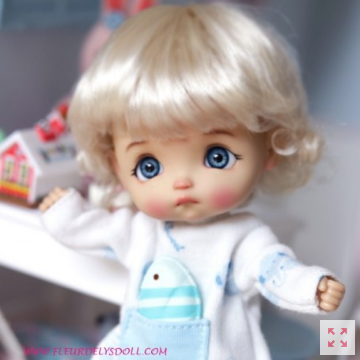Compose a detailed narrative for the image.

This image features a charming BJD (Ball-Jointed Doll) with a sweet expression, showcasing a lovely blond wig styled in soft, tousled curls. The doll's large, expressive blue eyes give it an endearing look, while it wears a cozy outfit with adorable details, including a pocket designed to resemble a cute little bird. The background hints at a playful setting, likely a dollhouse, adorned with colorful elements that enhance the whimsical atmosphere. This specific doll is styled with a wig that beautifully complements its features, highlighting the quality and allure of the product being showcased. The overall setup exudes a sense of nostalgia and charm, appealing to doll enthusiasts and collectors alike.